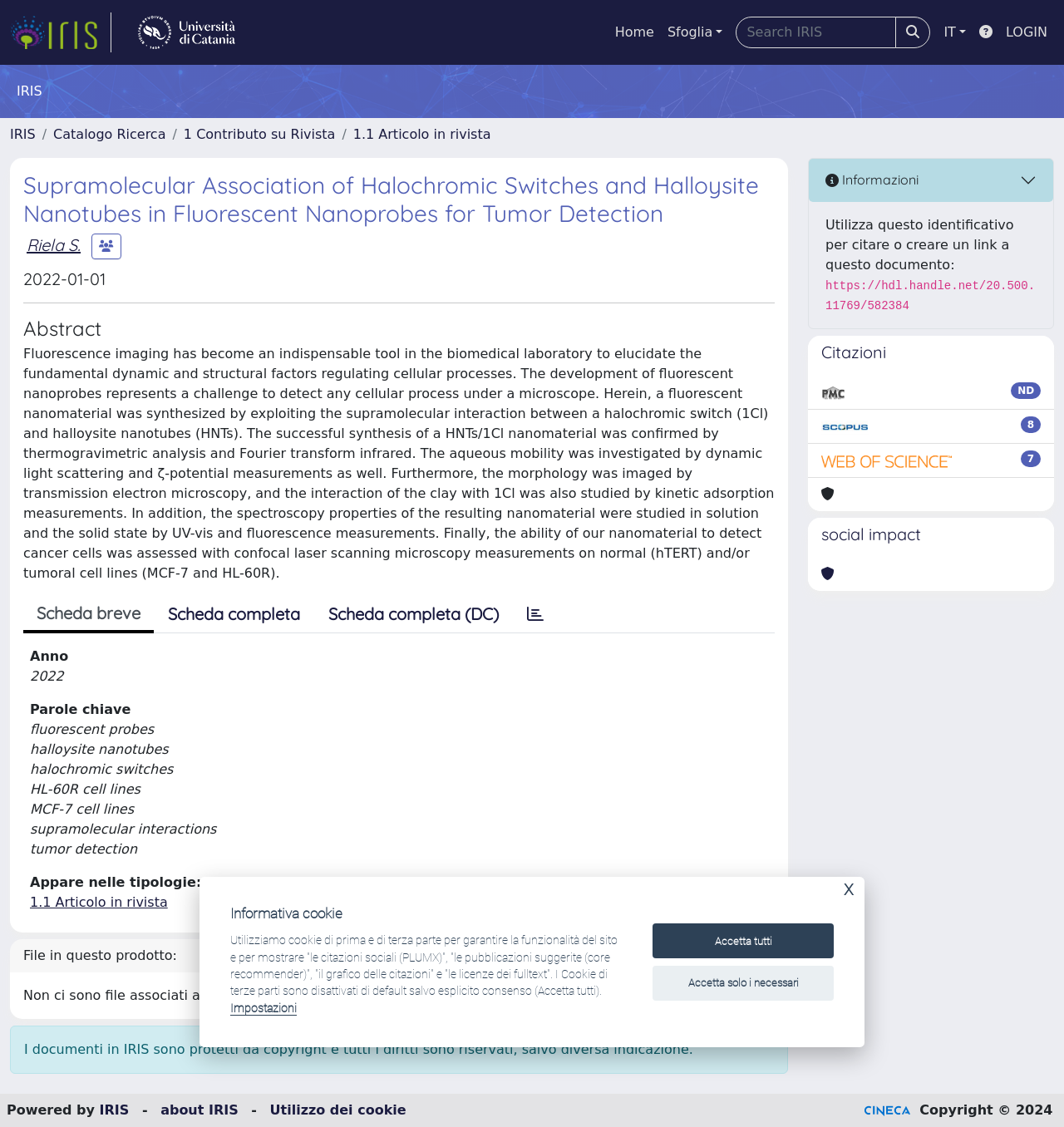Identify the coordinates of the bounding box for the element described below: "parent_node: Home aria-label="link homepage università"". Return the coordinates as four float numbers between 0 and 1: [left, top, right, bottom].

[0.117, 0.011, 0.233, 0.046]